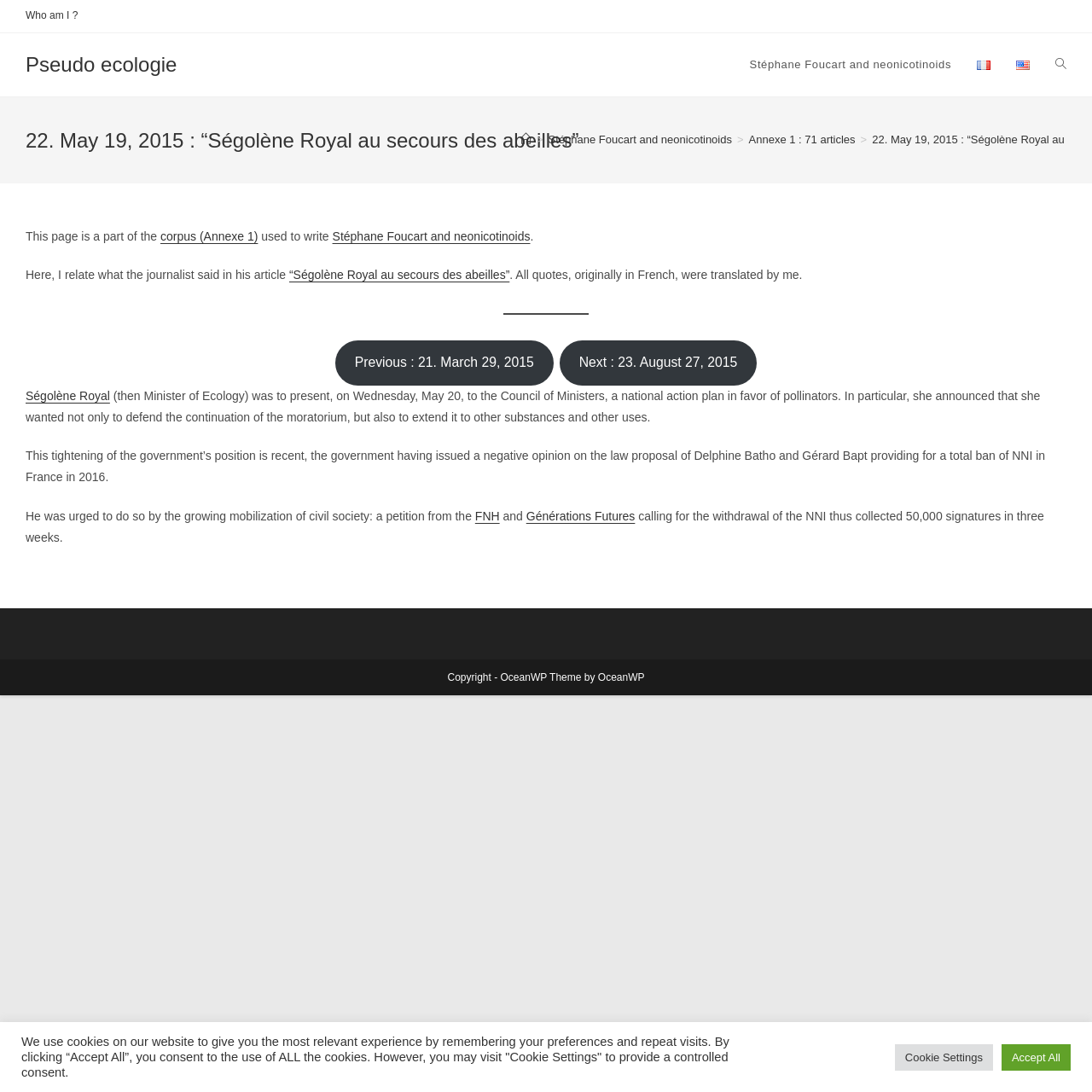Please examine the image and provide a detailed answer to the question: What is the purpose of the national action plan mentioned in the article?

I found the purpose of the national action plan by reading the text '(then Minister of Ecology) was to present, on Wednesday, May 20, to the Council of Ministers, a national action plan in favor of pollinators.' which is a child of the article element.